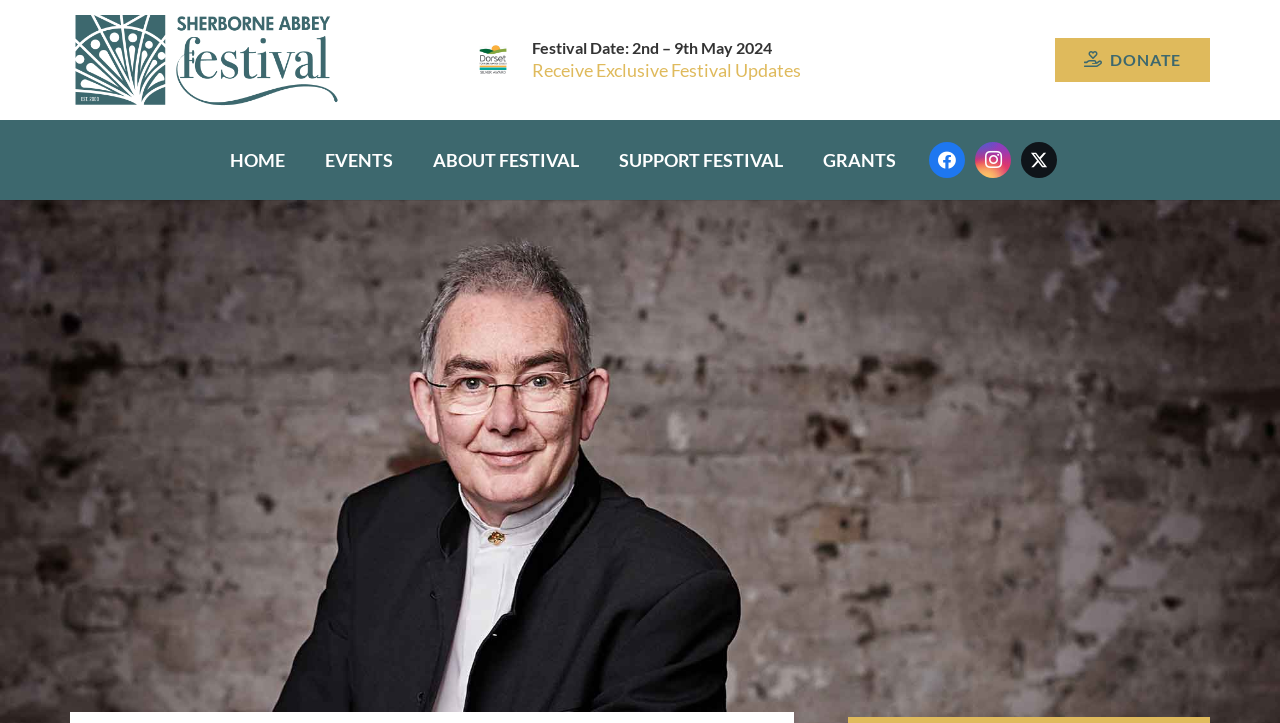Highlight the bounding box coordinates of the region I should click on to meet the following instruction: "Go to the home page".

[0.164, 0.166, 0.239, 0.277]